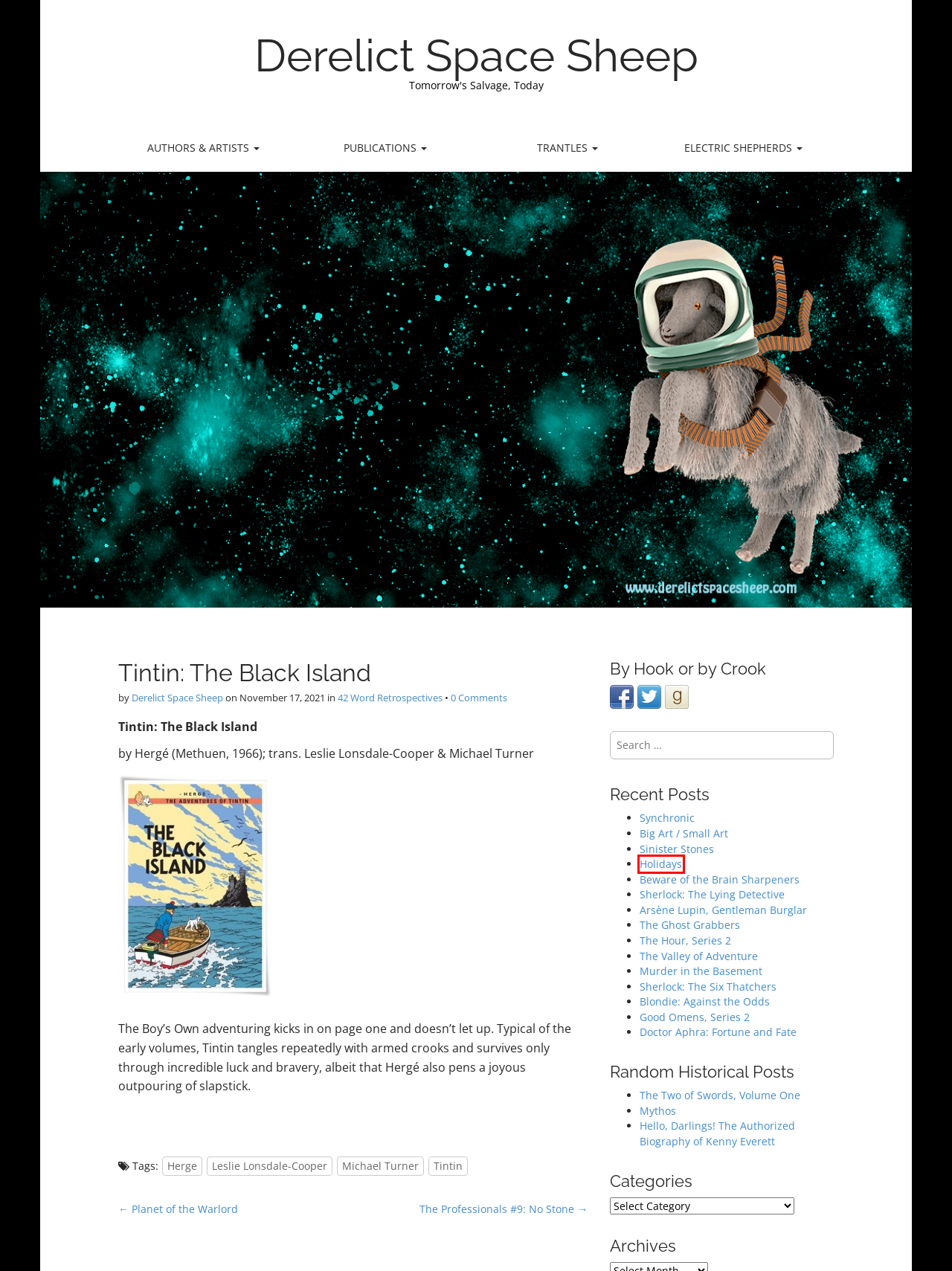You are provided with a screenshot of a webpage where a red rectangle bounding box surrounds an element. Choose the description that best matches the new webpage after clicking the element in the red bounding box. Here are the choices:
A. Sinister Stones – Derelict Space Sheep
B. The Hour, Series 2 – Derelict Space Sheep
C. Big Art / Small Art – Derelict Space Sheep
D. Good Omens, Series 2 – Derelict Space Sheep
E. Murder in the Basement – Derelict Space Sheep
F. Arsène Lupin, Gentleman Burglar – Derelict Space Sheep
G. Synchronic – Derelict Space Sheep
H. Holidays – Derelict Space Sheep

H